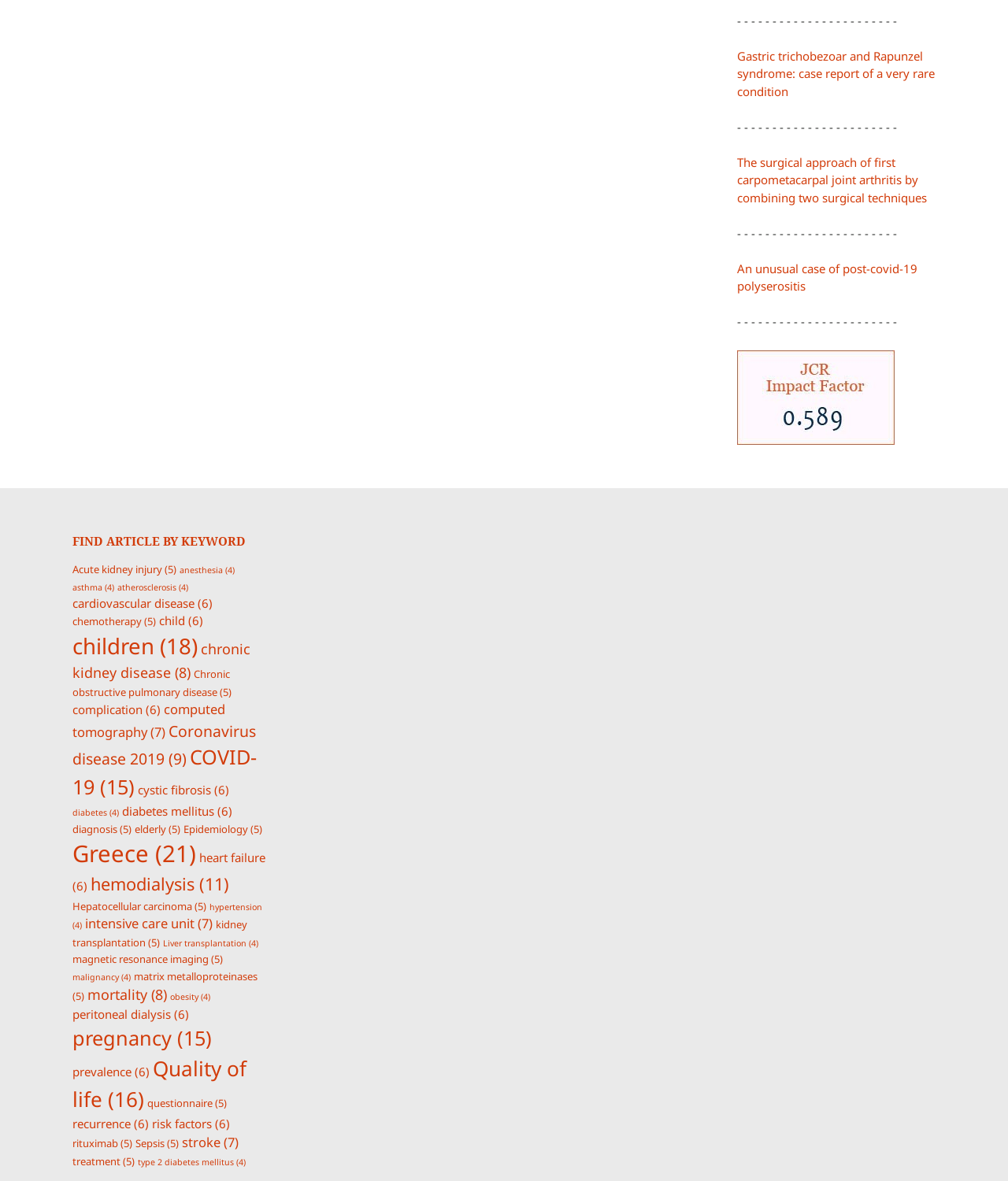Use a single word or phrase to answer the question:
How many article links are available?

395